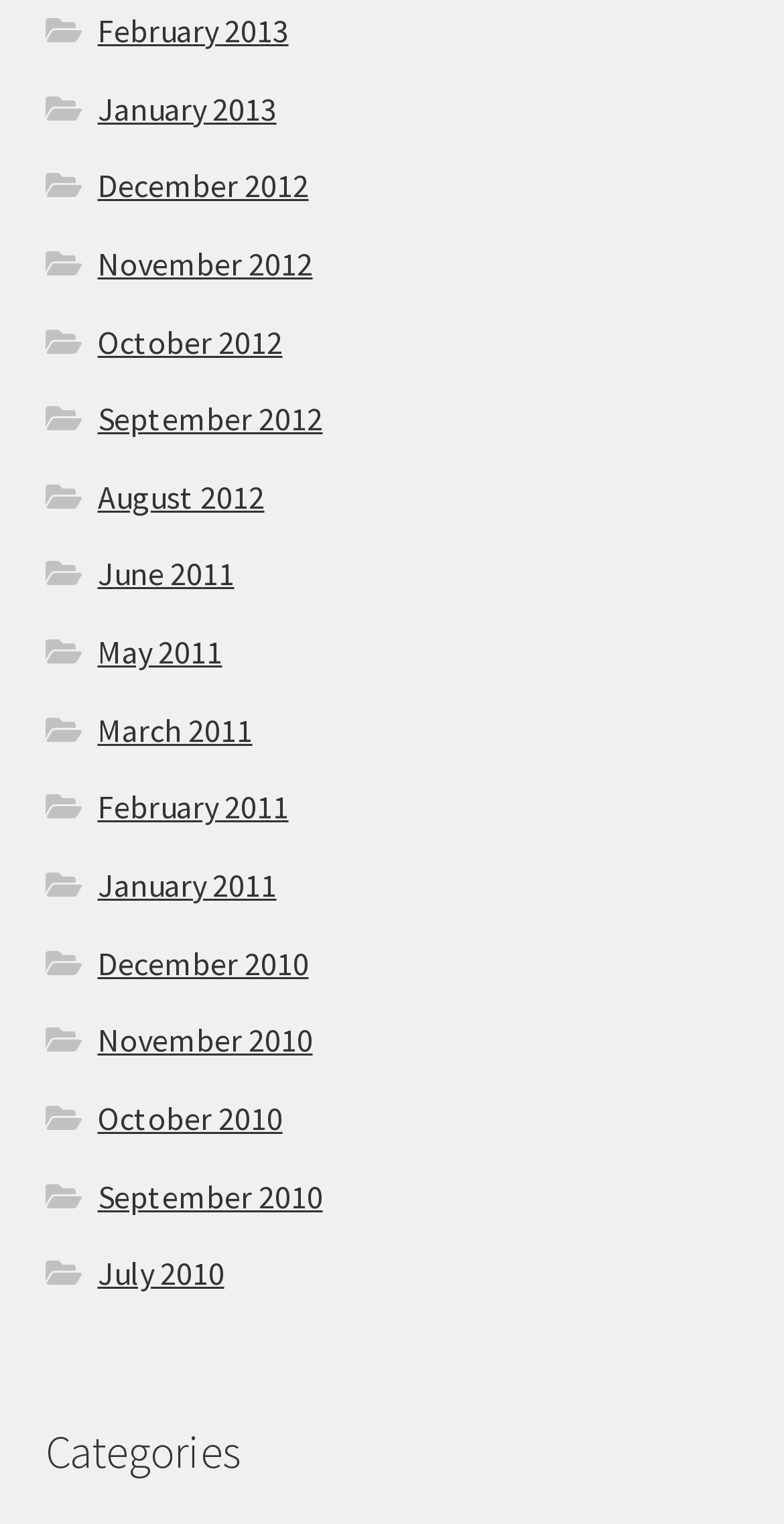Provide a short answer to the following question with just one word or phrase: Are the months listed in chronological order?

No